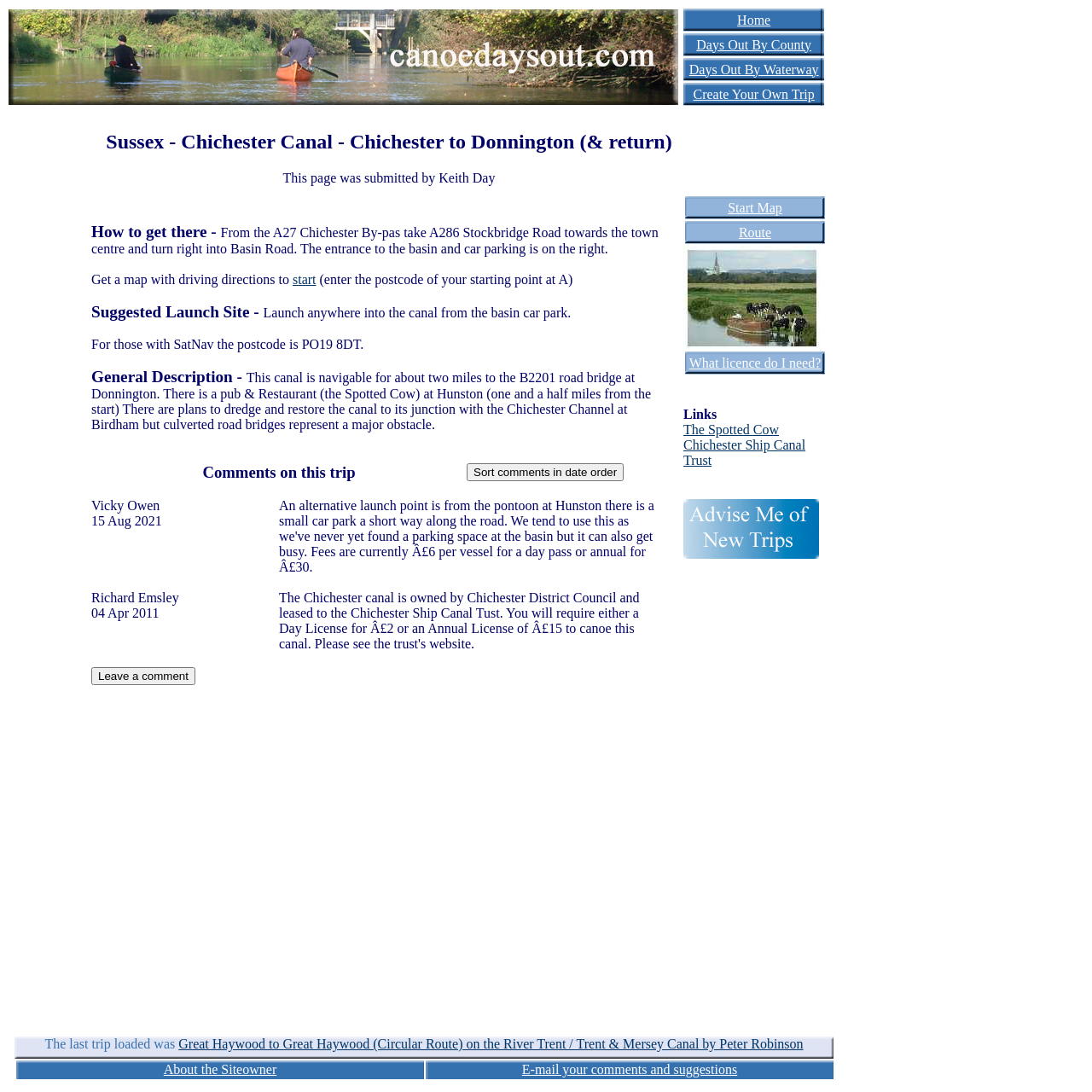Is there a pub mentioned on this page?
Look at the image and construct a detailed response to the question.

I found the answer by reading the text 'There is a pub & Restaurant (the Spotted Cow) at Hunston...' which mentions a pub called the Spotted Cow.